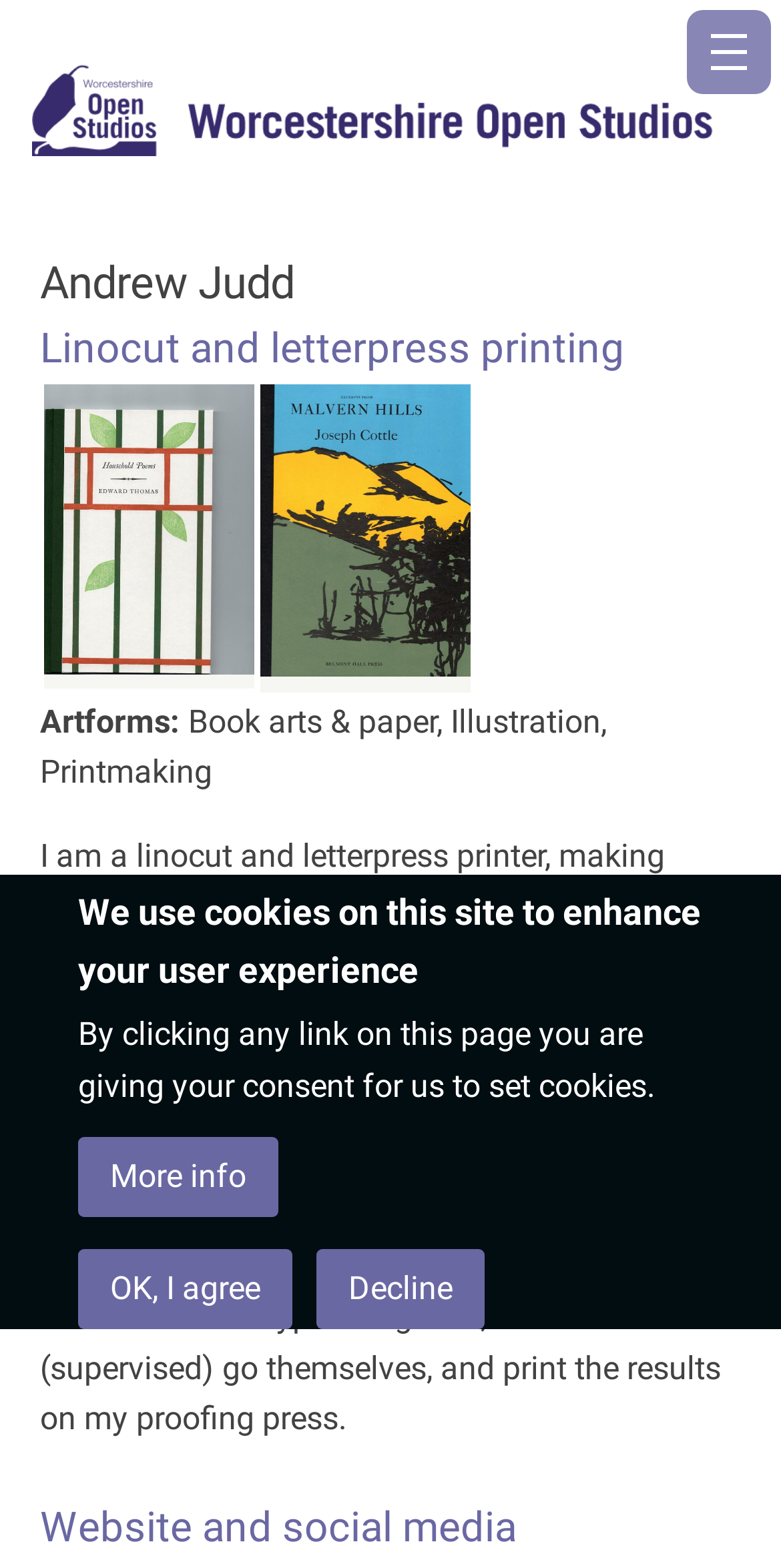Please determine the bounding box coordinates of the element's region to click for the following instruction: "Explore Crowns Series".

None